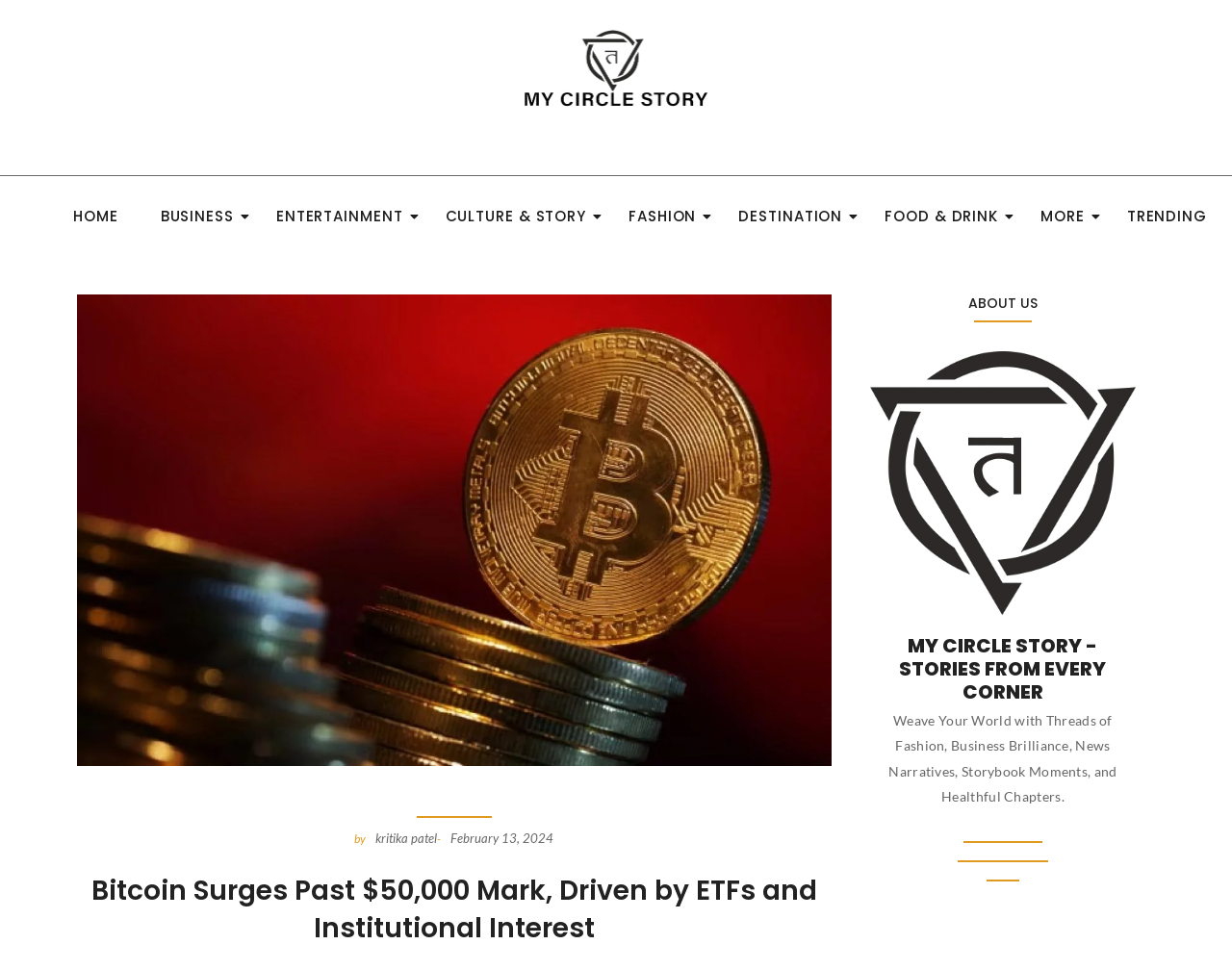Please answer the following question as detailed as possible based on the image: 
Who is the author of the article?

I found the author's name by looking at the static text elements below the main heading, where it says 'by Kritika Patel'.